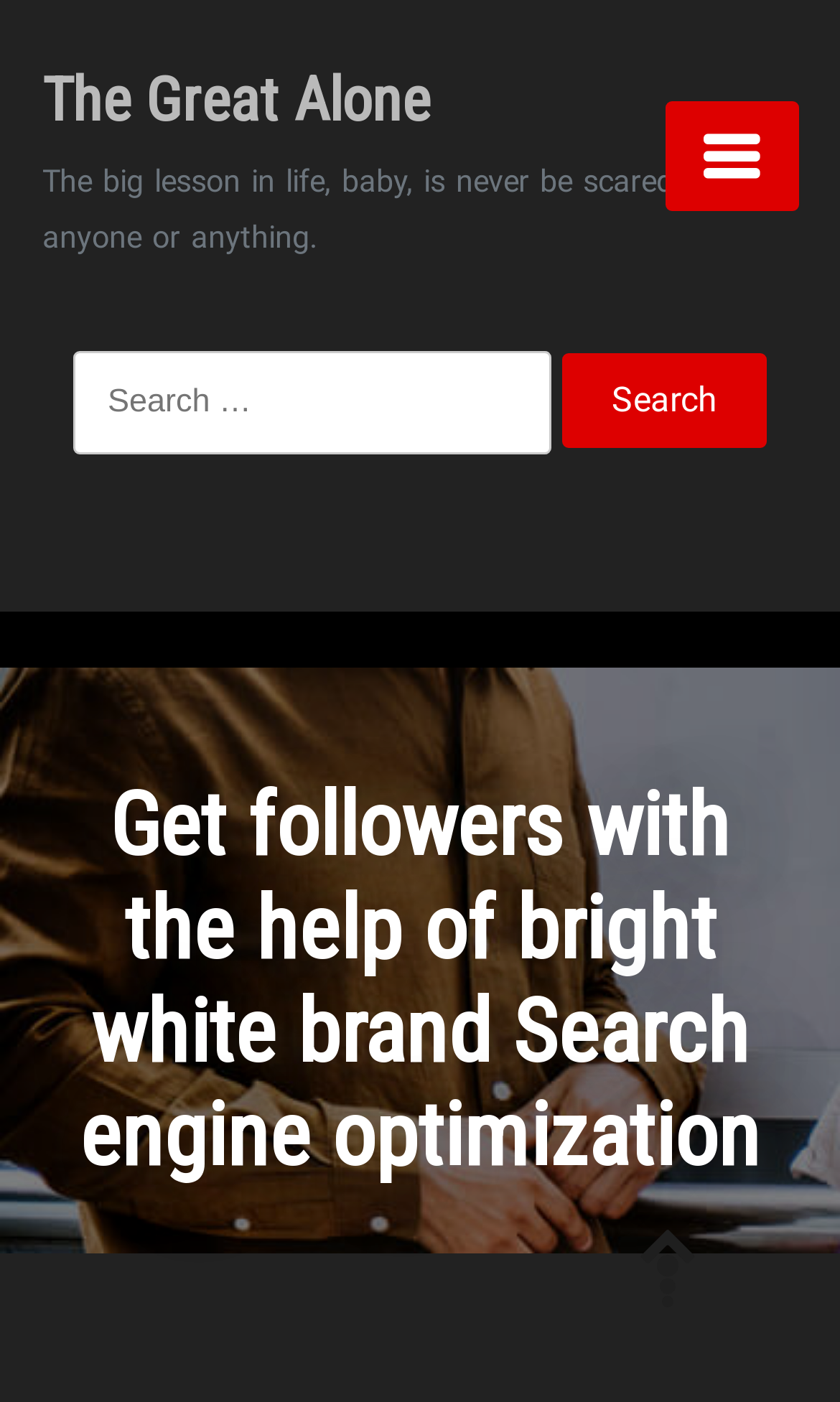Identify and extract the heading text of the webpage.

Get followers with the help of bright white brand Search engine optimization